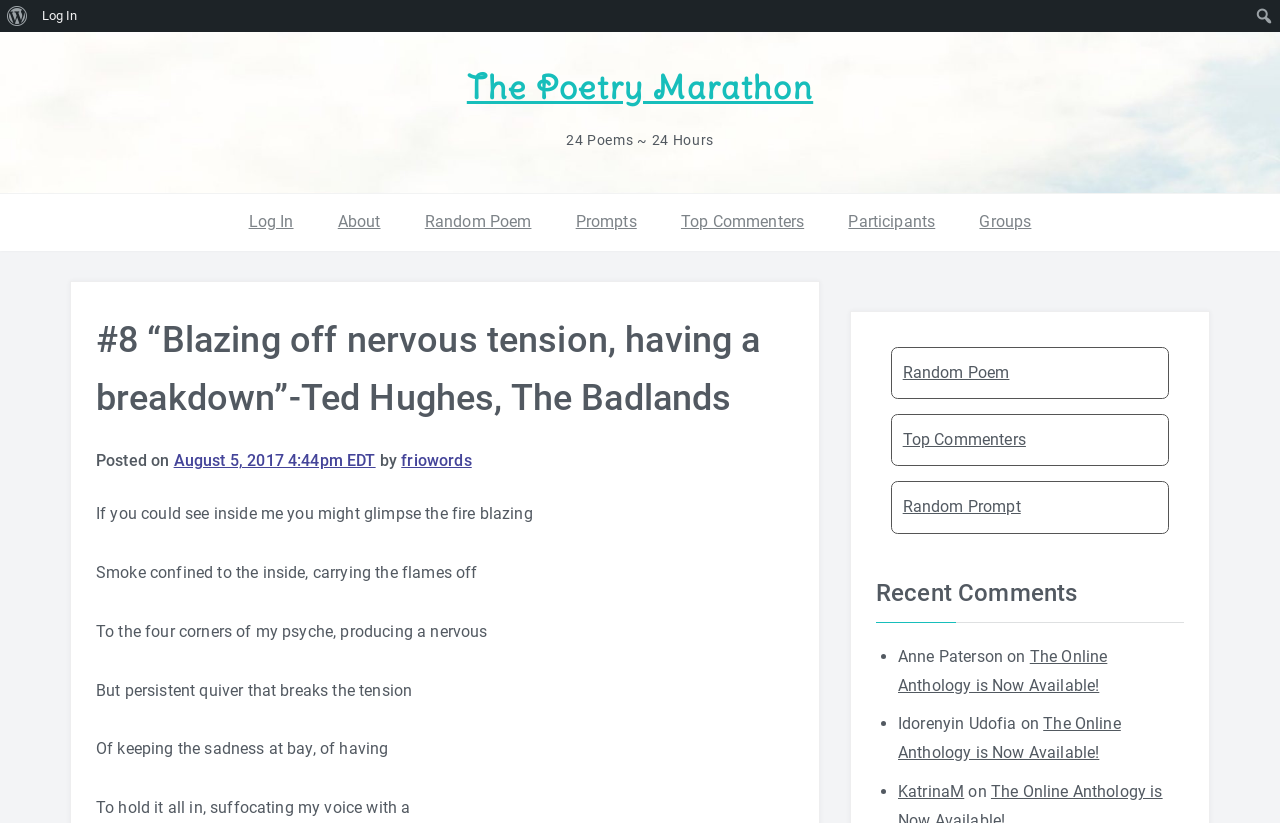Craft a detailed narrative of the webpage's structure and content.

This webpage is about a poetry marathon, specifically featuring a poem titled "#8 “Blazing off nervous tension, having a breakdown”-Ted Hughes, The Badlands" by friowords. At the top, there is a heading that reads "The Poetry Marathon" with a link to the same title. Below this, there is a static text that says "24 Poems ~ 24 Hours". 

On the top-right corner, there are several links, including "Log In", "About", "Random Poem", "Prompts", "Top Commenters", "Participants", and "Groups". 

The main content of the webpage is the poem, which is divided into six stanzas. The poem starts with the line "If you could see inside me you might glimpse the fire blazing" and continues to express the emotions of having a breakdown. 

Below the poem, there are three links: "Random Poem", "Top Commenters", and "Random Prompt". 

Further down, there is a section titled "Recent Comments" with three comments from users Anne Paterson, Idorenyin Udofia, and KatrinaM, each with a link to the comment. 

On the bottom-right corner, there is a vertical menu with a search bar and a menu item "About WordPress".